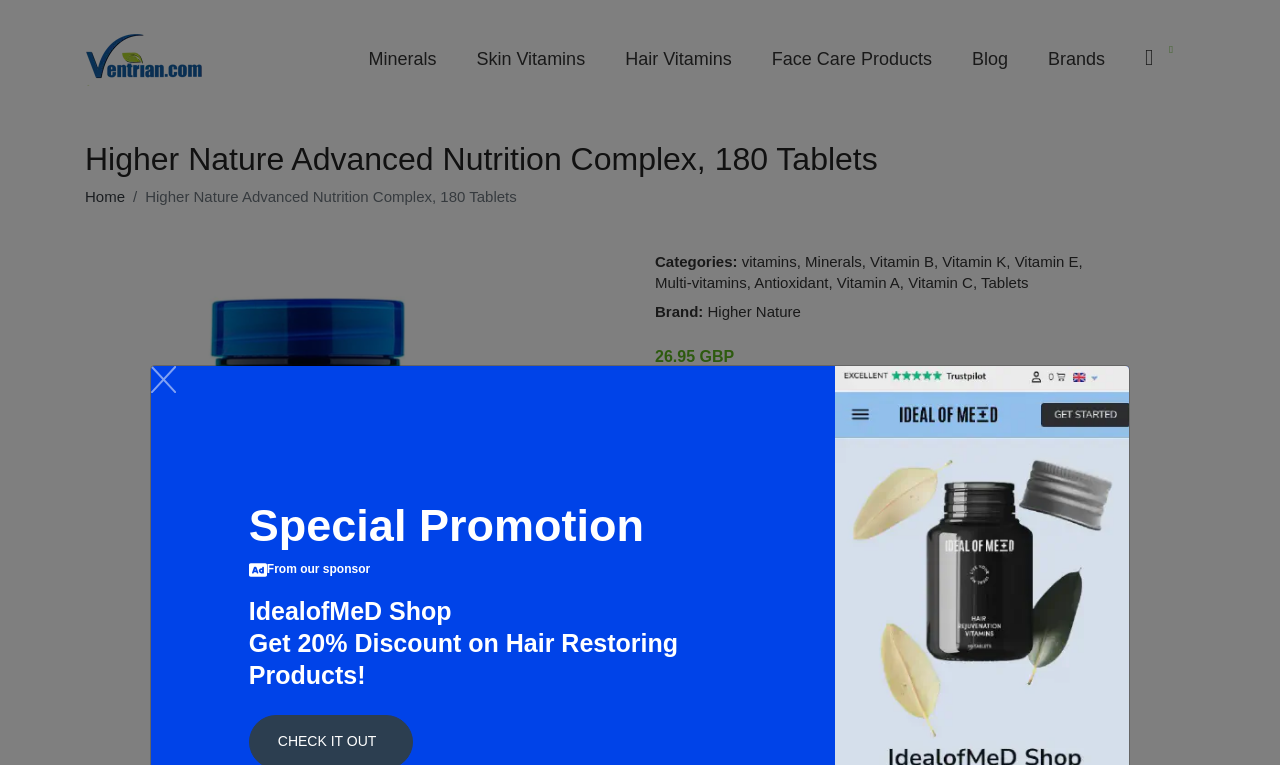Identify the bounding box coordinates for the UI element described by the following text: "Support". Provide the coordinates as four float numbers between 0 and 1, in the format [left, top, right, bottom].

None